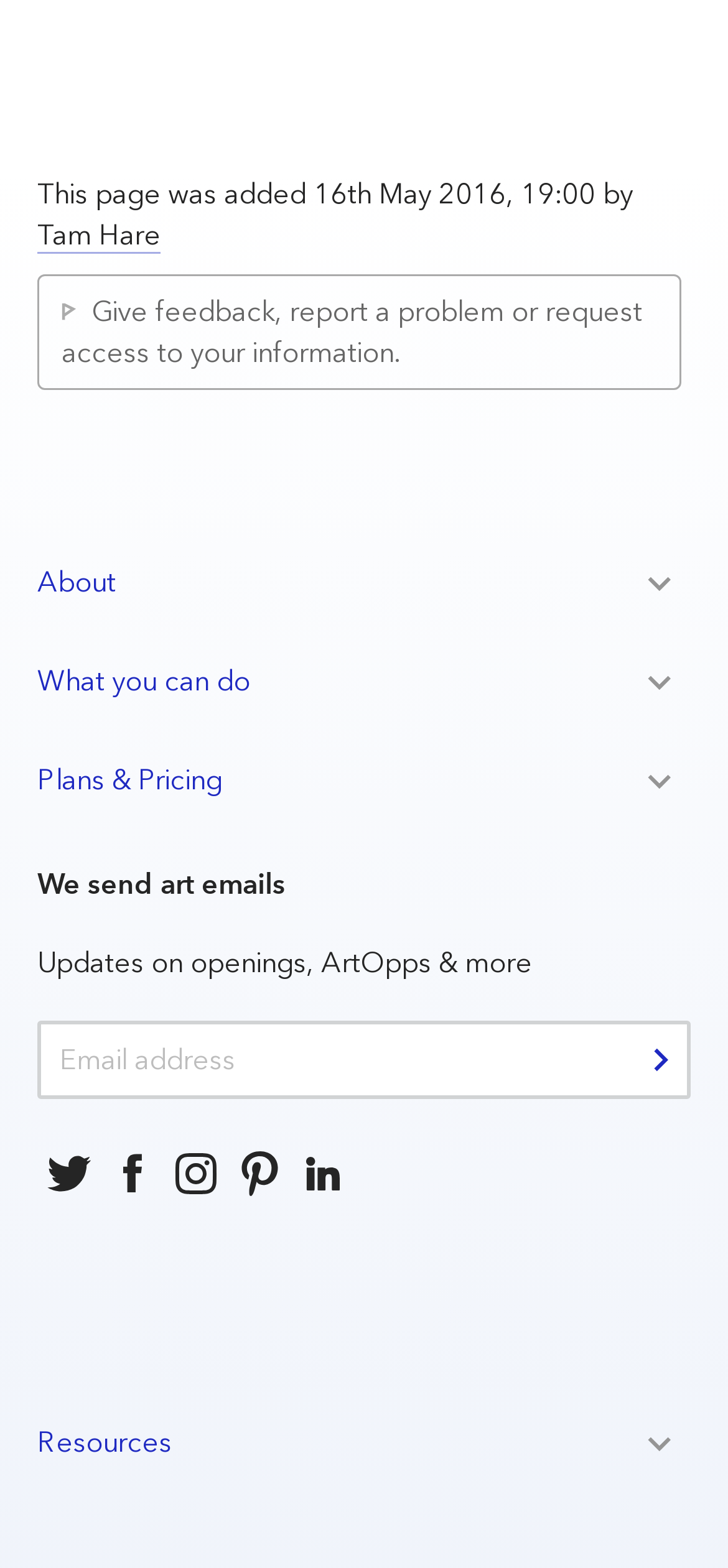Please specify the bounding box coordinates for the clickable region that will help you carry out the instruction: "Toggle the 'About' section".

[0.051, 0.343, 0.949, 0.402]